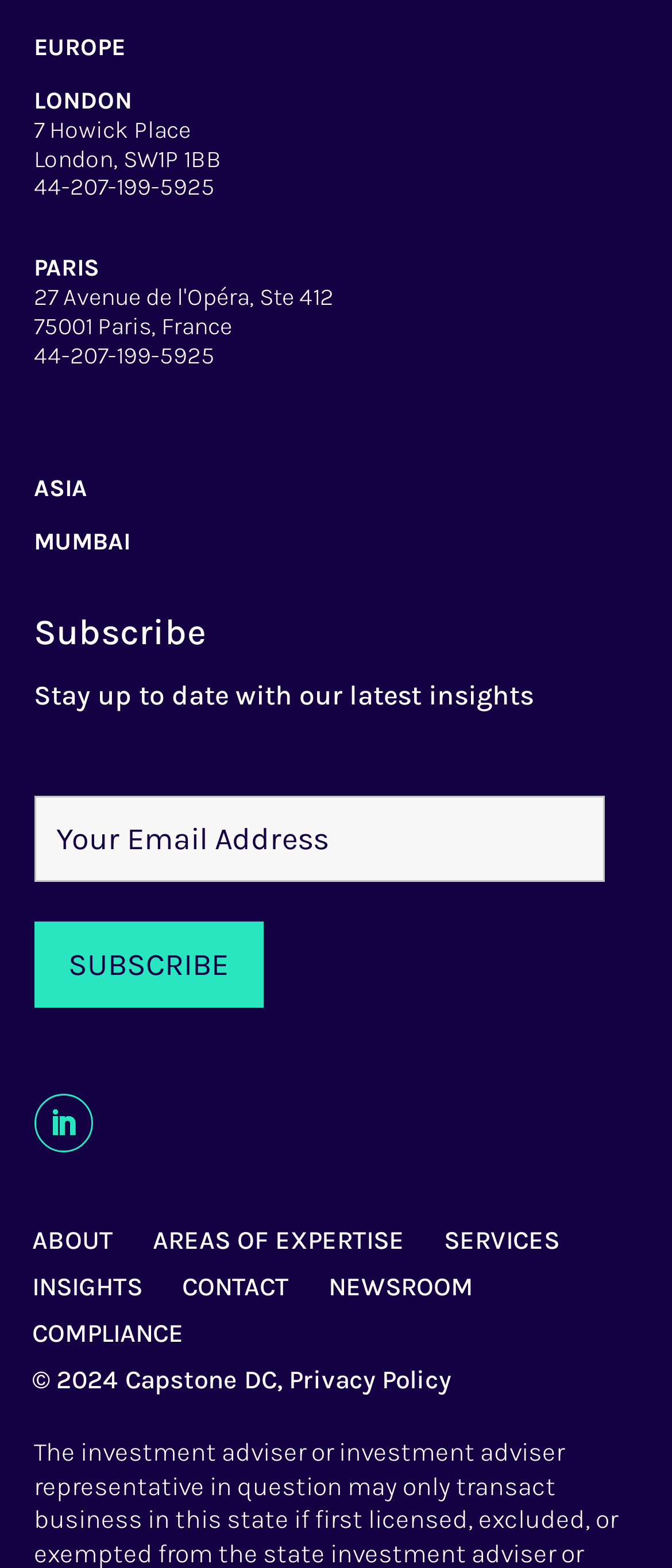What is the phone number of the office?
Answer the question with a single word or phrase derived from the image.

44-207-199-5925